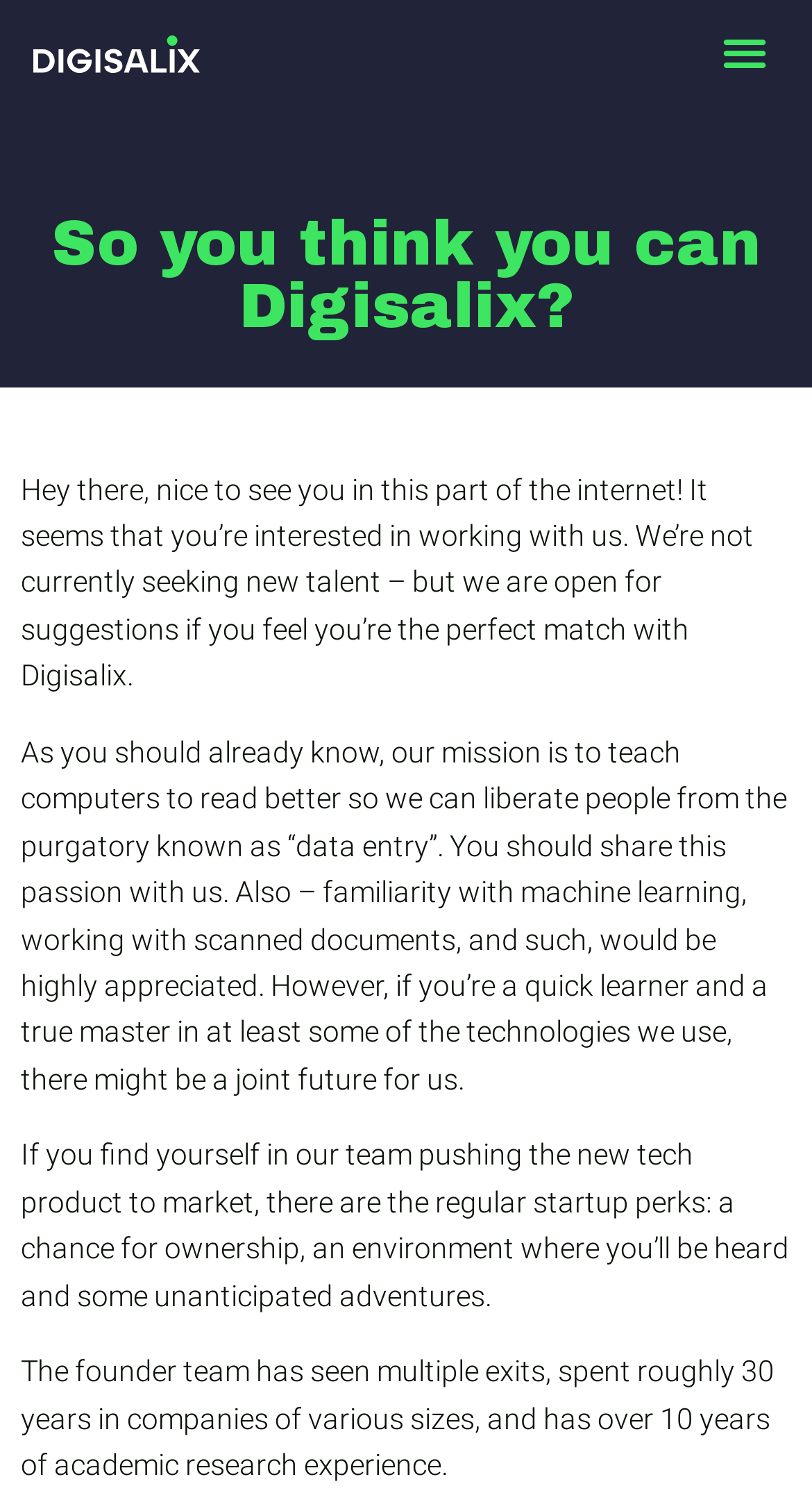Summarize the webpage with intricate details.

The webpage is about Digisalix, a company that specializes in intelligent document processing automation using AI, RPA, and machine learning. At the top left corner, there is a Digisalix logo, which is an image. On the top right corner, there is a menu toggle button. 

Below the logo, there is a heading that reads "So you think you can Digisalix?" which spans almost the entire width of the page. 

Underneath the heading, there are four paragraphs of text. The first paragraph welcomes the visitor and mentions that the company is not currently hiring but is open to suggestions. The second paragraph explains the company's mission to liberate people from data entry and the desired skills and qualities in a potential team member. The third paragraph describes the benefits of working with the company, including ownership opportunities and a dynamic work environment. The fourth paragraph provides information about the founder team's experience and background. 

The text is arranged in a single column, with each paragraph following the previous one from top to bottom. The overall layout is simple and easy to read, with a focus on conveying the company's message and values.